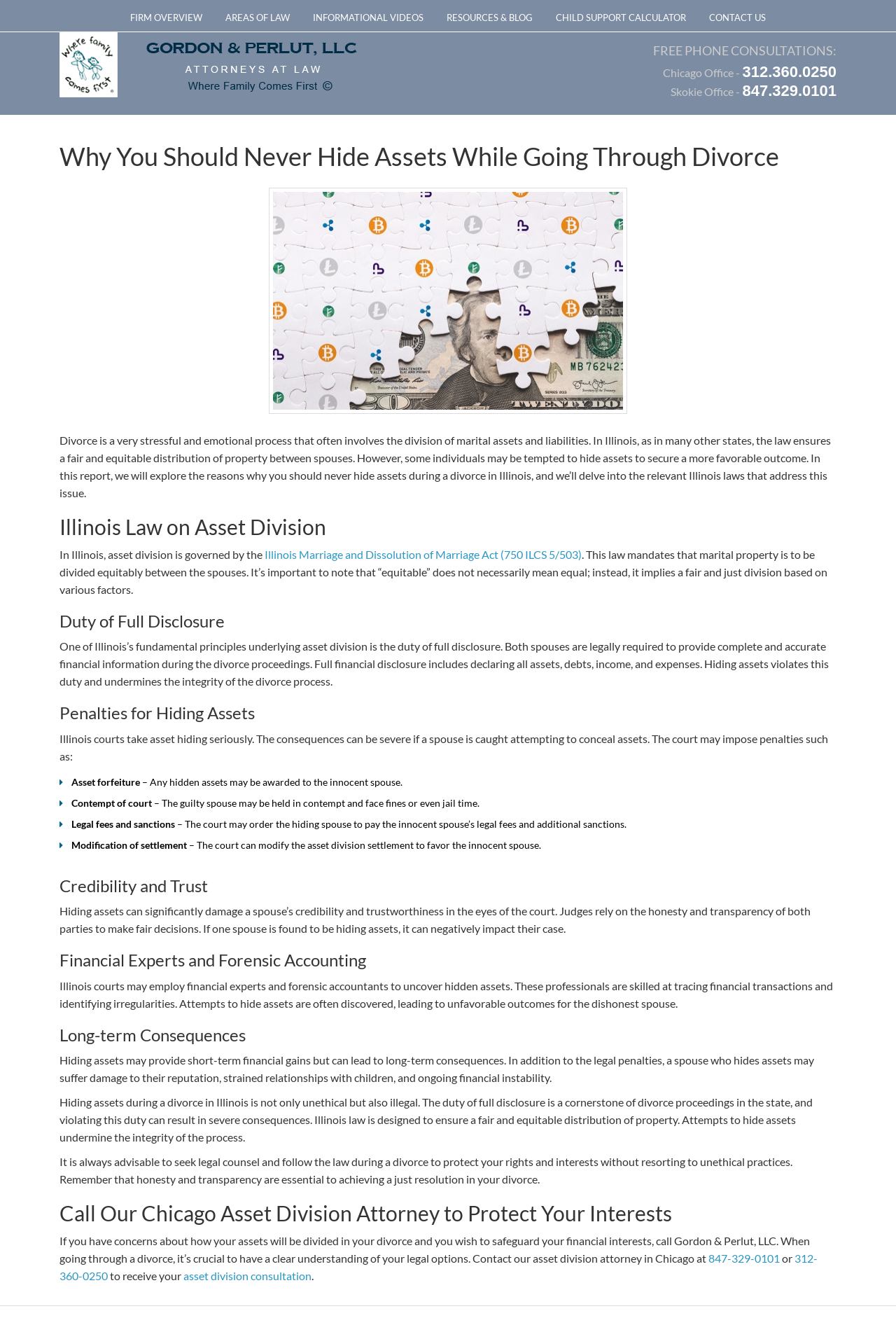Find the bounding box coordinates of the element you need to click on to perform this action: 'Call 847-329-0101 for asset division consultation'. The coordinates should be represented by four float values between 0 and 1, in the format [left, top, right, bottom].

[0.791, 0.945, 0.87, 0.955]